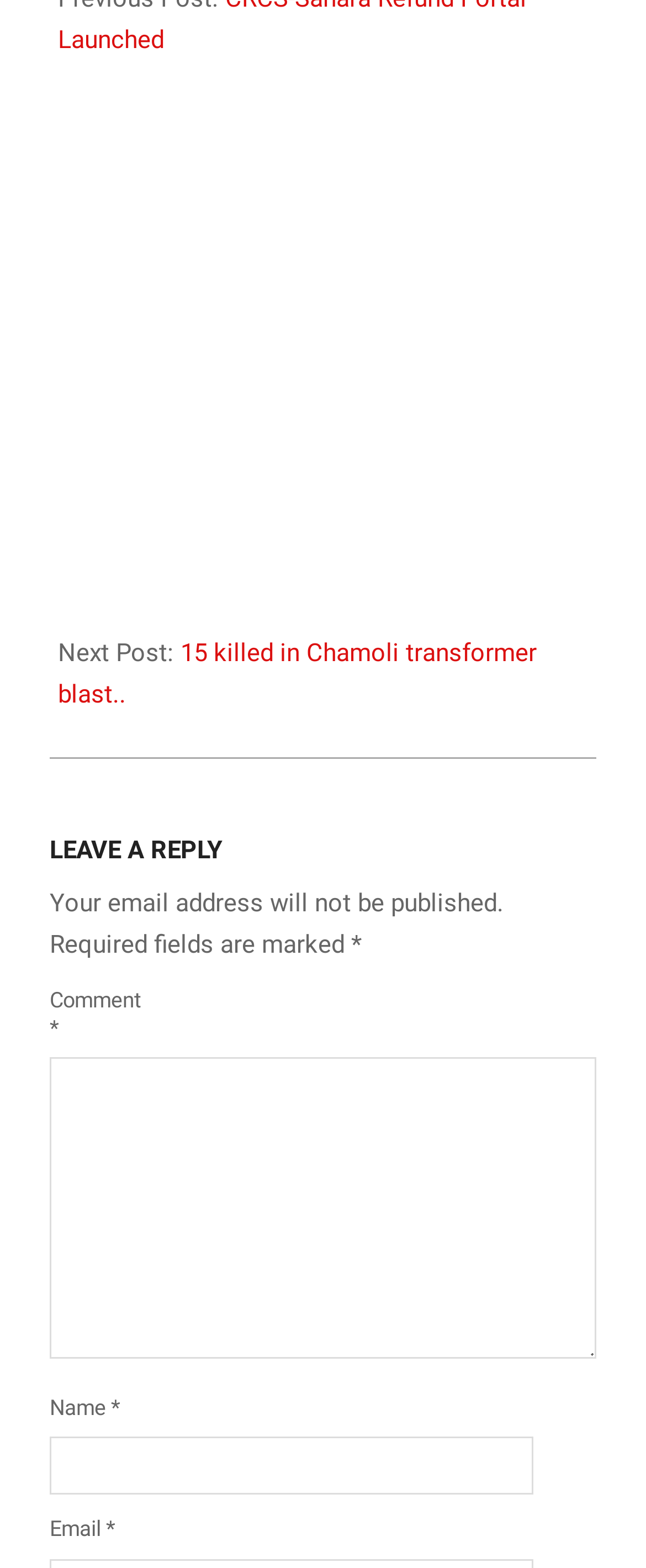Is an email address necessary to leave a reply?
Please respond to the question thoroughly and include all relevant details.

The webpage has a required field 'Email *' which suggests that an email address is necessary to leave a reply.